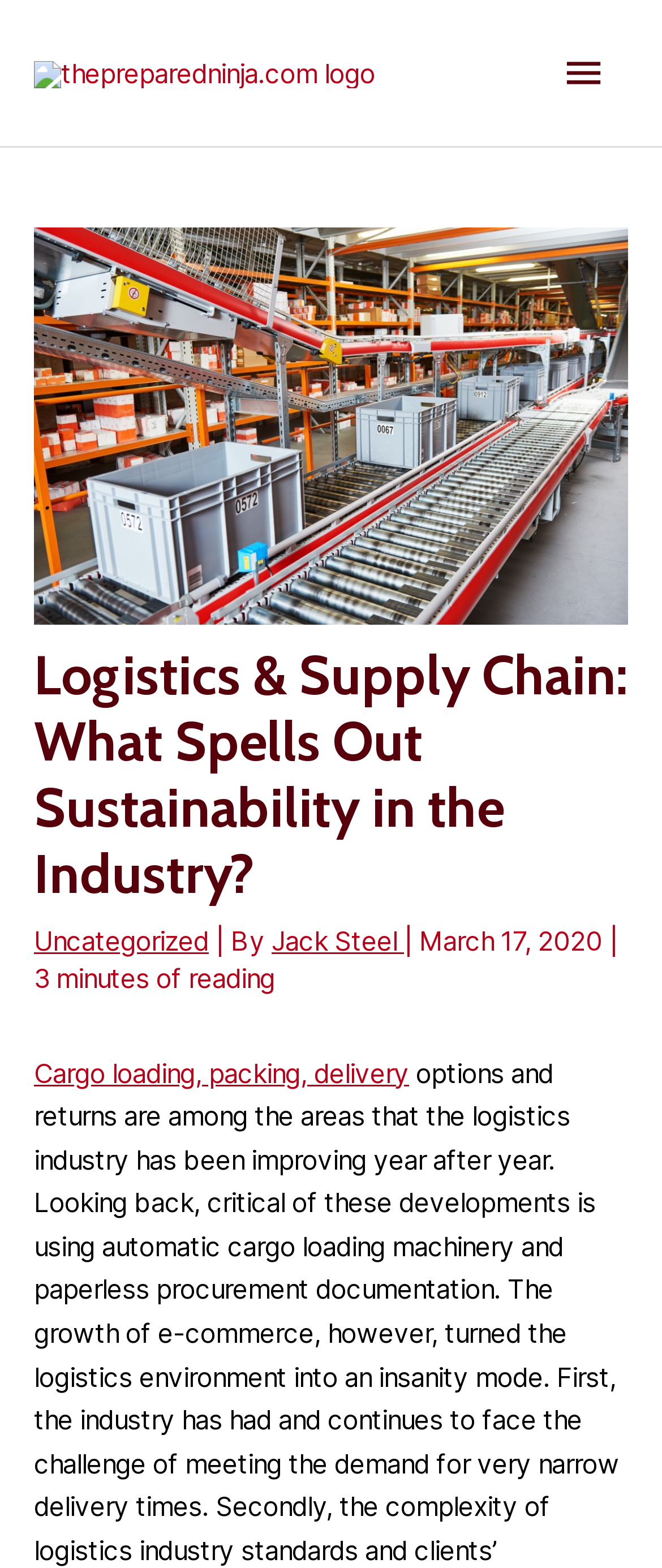Refer to the screenshot and answer the following question in detail:
Who is the author of the article?

The author of the article is mentioned below the main heading, with a link element containing the text 'Jack Steel'. This suggests that Jack Steel is the person who wrote the article.